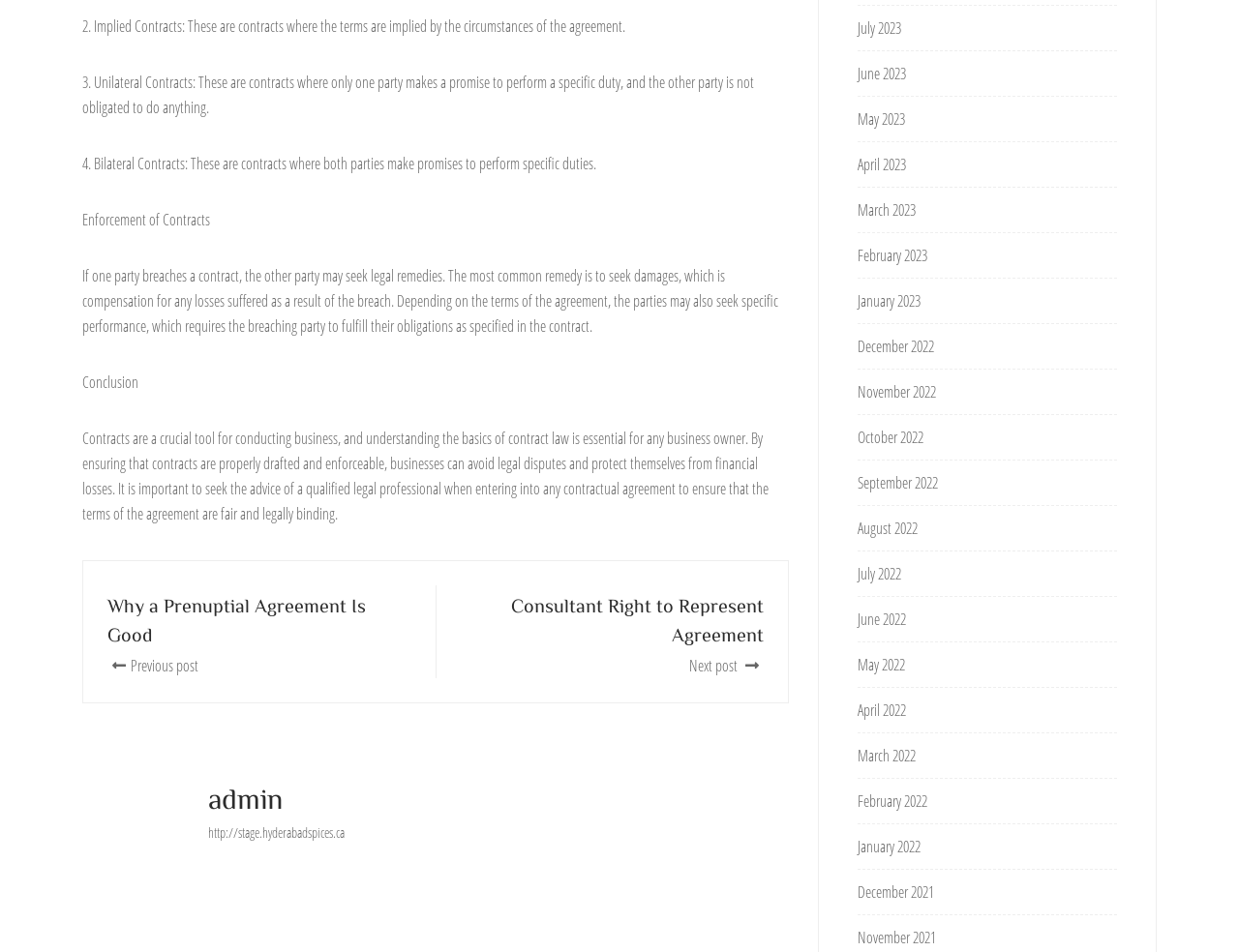Give a one-word or short phrase answer to this question: 
What are the available archives for?

Monthly posts